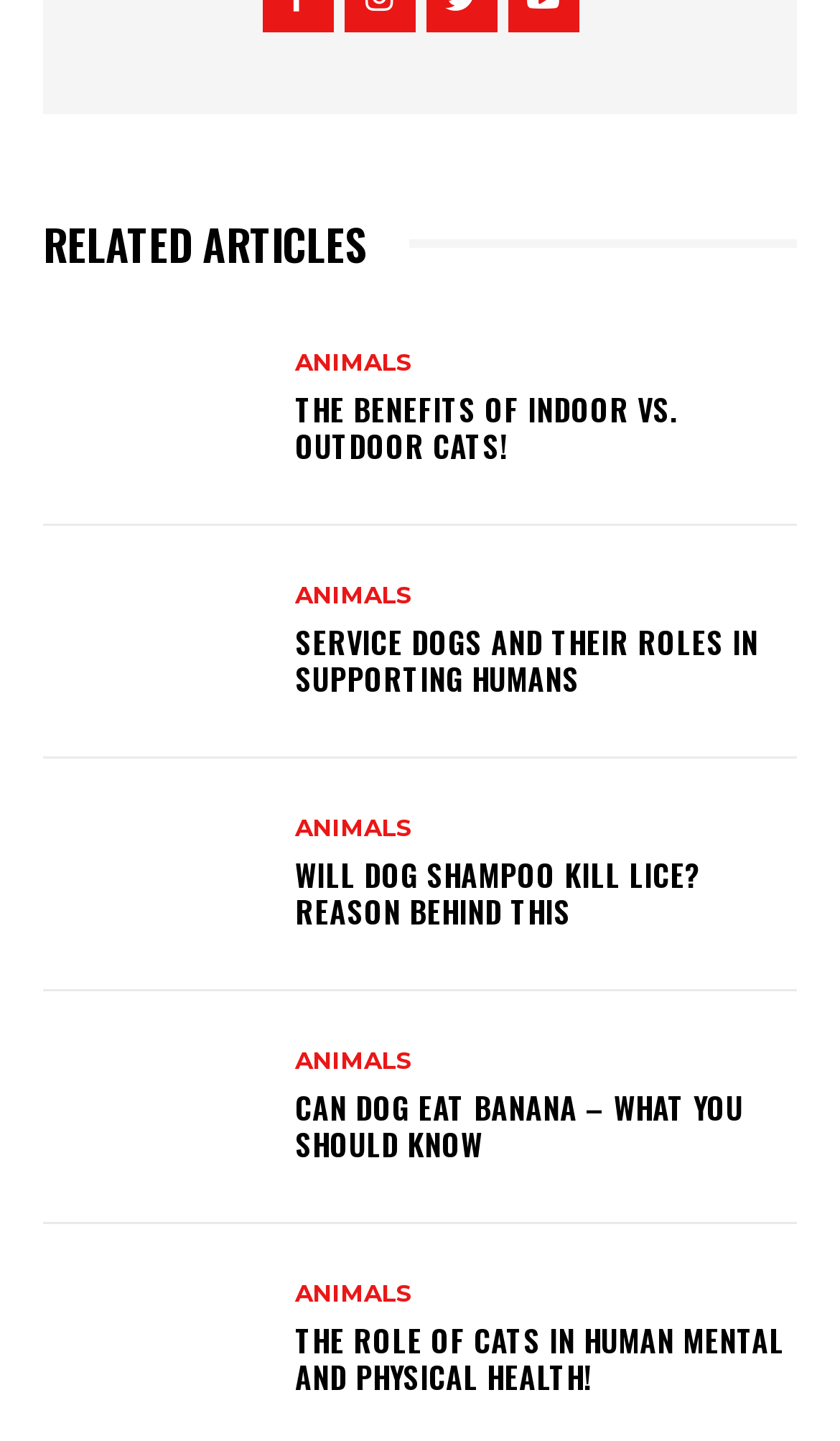Using the provided element description: "Animals", identify the bounding box coordinates. The coordinates should be four floats between 0 and 1 in the order [left, top, right, bottom].

[0.351, 0.406, 0.492, 0.422]